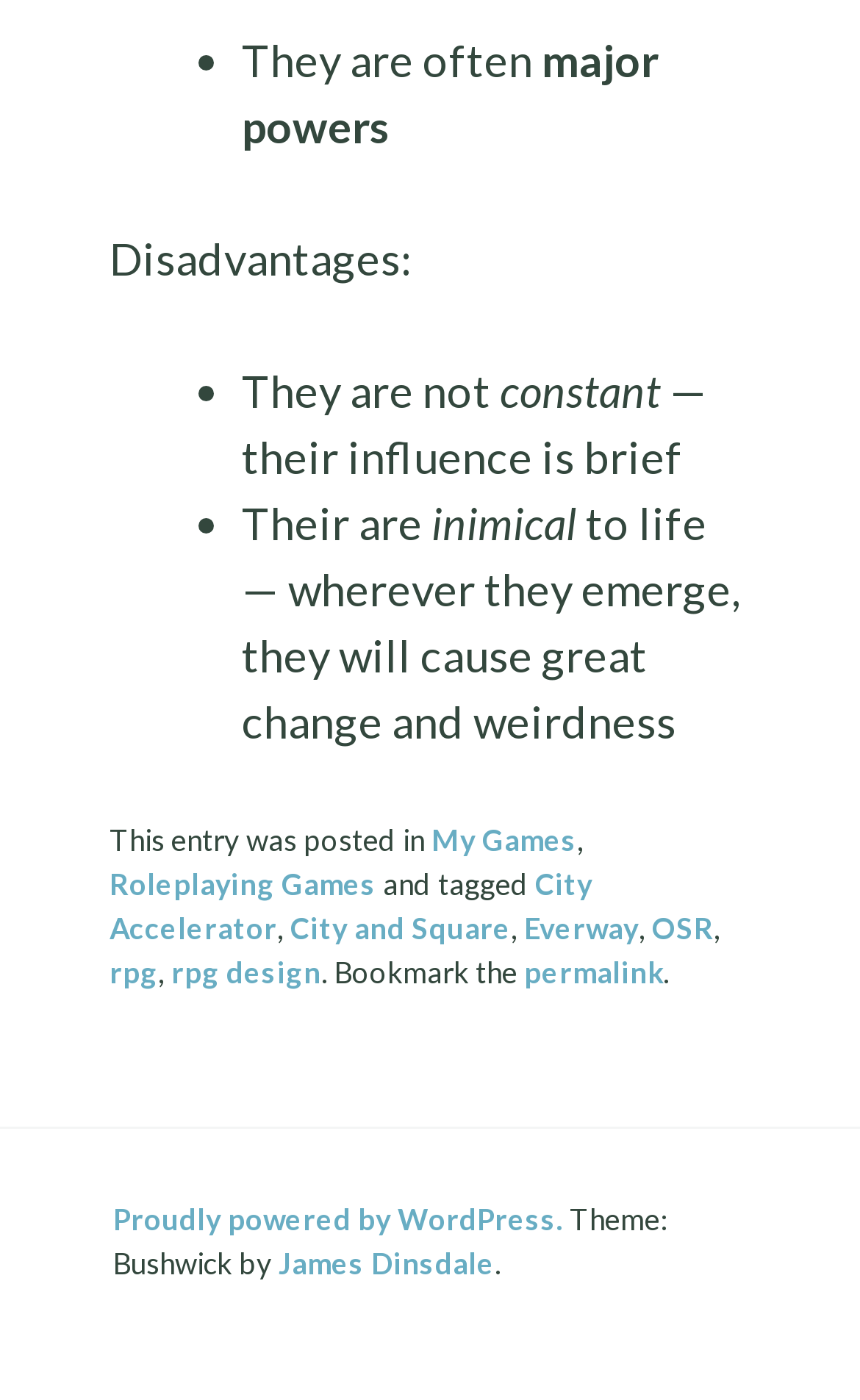Kindly provide the bounding box coordinates of the section you need to click on to fulfill the given instruction: "Click on 'James Dinsdale'".

[0.324, 0.89, 0.575, 0.915]